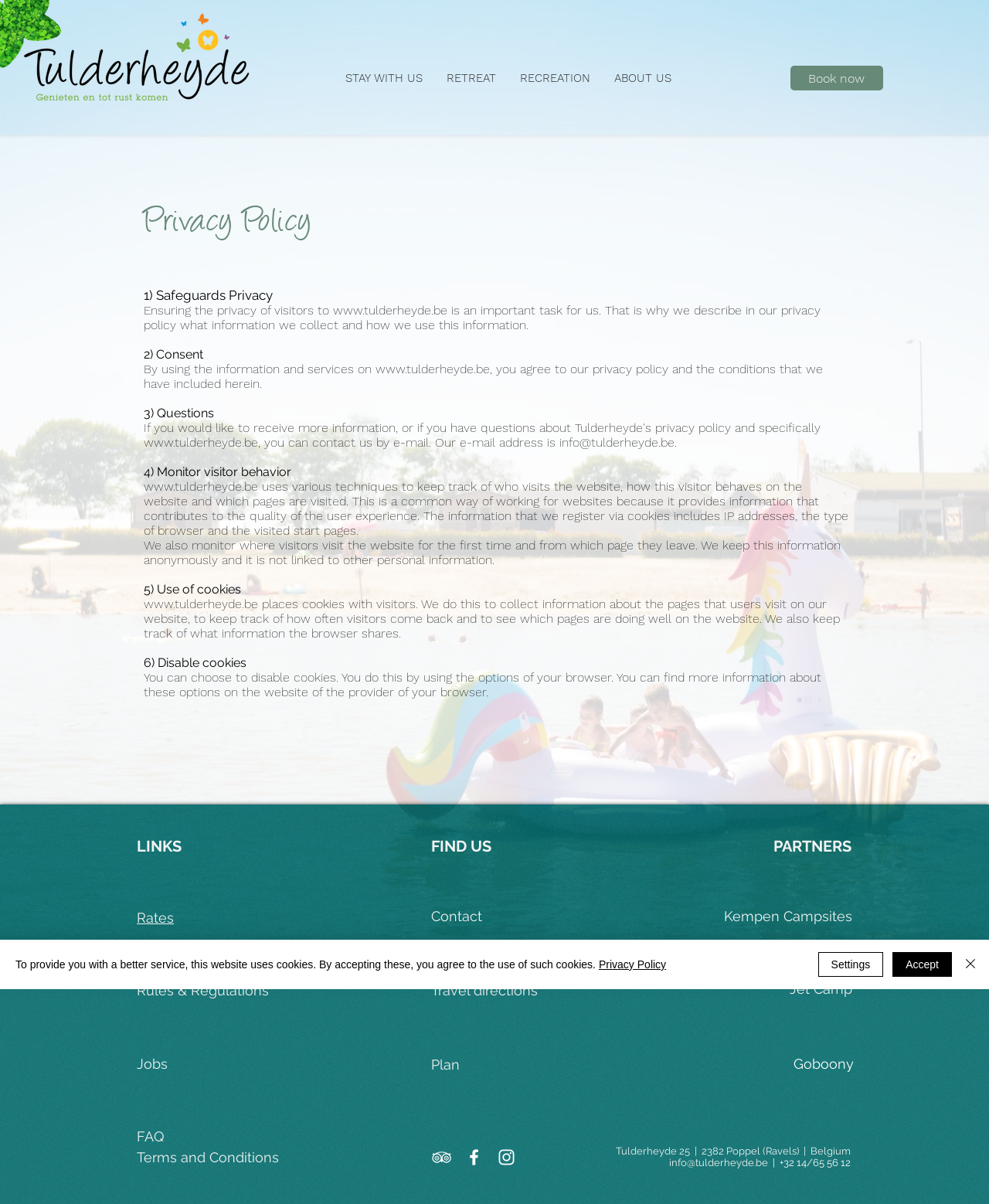Please specify the bounding box coordinates of the area that should be clicked to accomplish the following instruction: "Visit STAY WITH US". The coordinates should consist of four float numbers between 0 and 1, i.e., [left, top, right, bottom].

[0.336, 0.058, 0.439, 0.072]